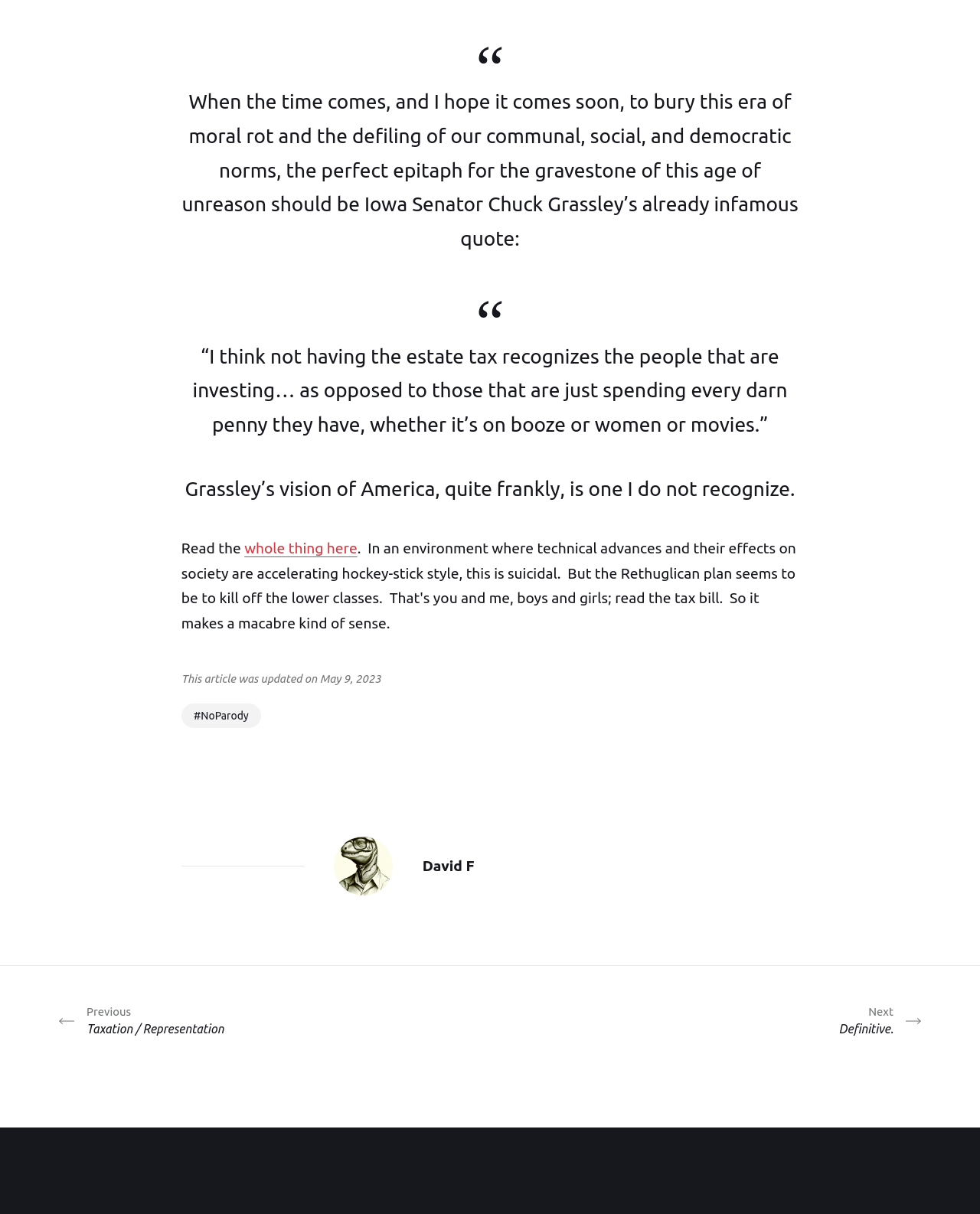Given the element description, predict the bounding box coordinates in the format (top-left x, top-left y, bottom-right x, bottom-right y). Make sure all values are between 0 and 1. Here is the element description: David F

[0.431, 0.706, 0.484, 0.72]